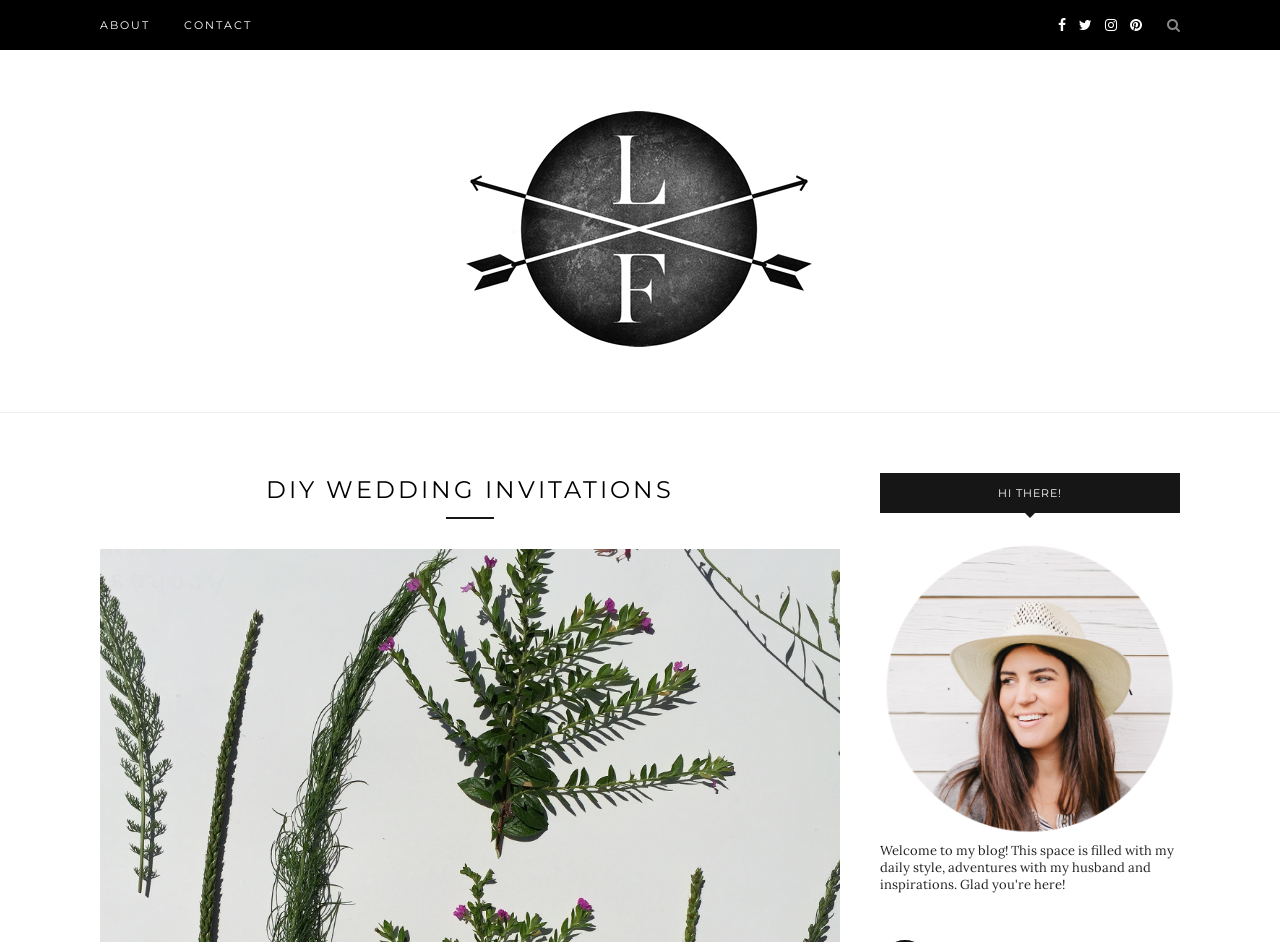Bounding box coordinates are specified in the format (top-left x, top-left y, bottom-right x, bottom-right y). All values are floating point numbers bounded between 0 and 1. Please provide the bounding box coordinate of the region this sentence describes: parent_node: Sitemap

None